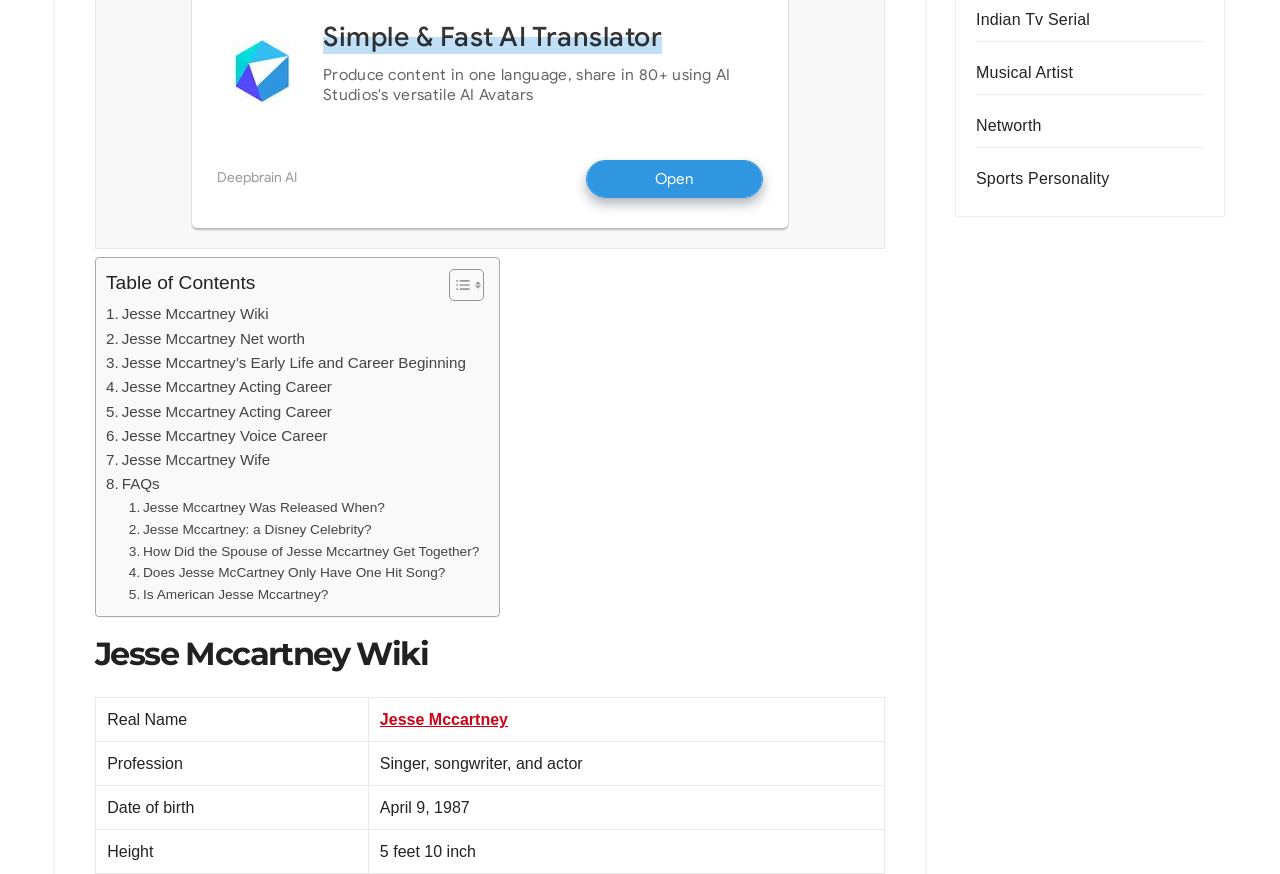Determine the bounding box coordinates of the clickable element necessary to fulfill the instruction: "Check 'Jesse Mccartney’s Early Life and Career Beginning'". Provide the coordinates as four float numbers within the 0 to 1 range, i.e., [left, top, right, bottom].

[0.083, 0.347, 0.364, 0.374]